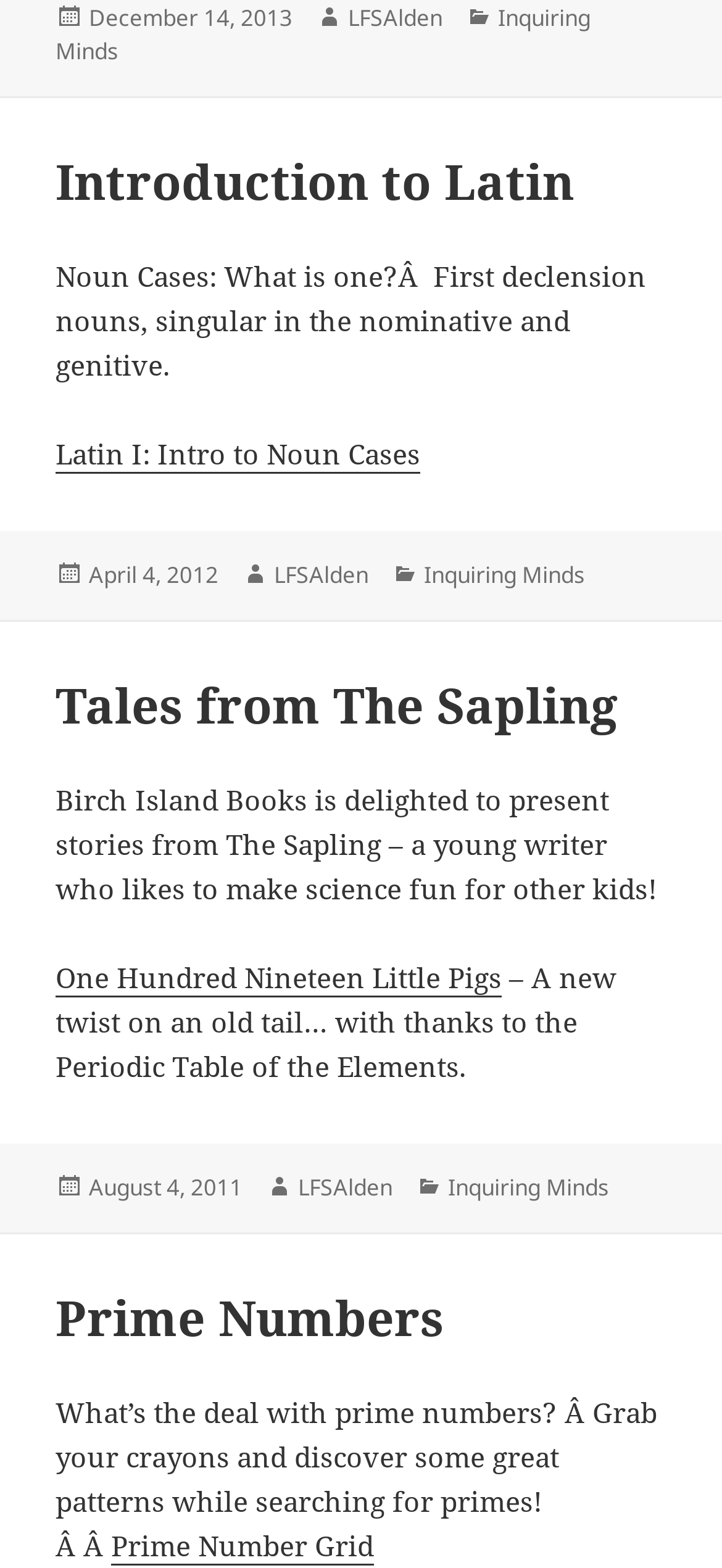Find the bounding box coordinates for the area you need to click to carry out the instruction: "Learn about One Hundred Nineteen Little Pigs". The coordinates should be four float numbers between 0 and 1, indicated as [left, top, right, bottom].

[0.077, 0.611, 0.695, 0.636]